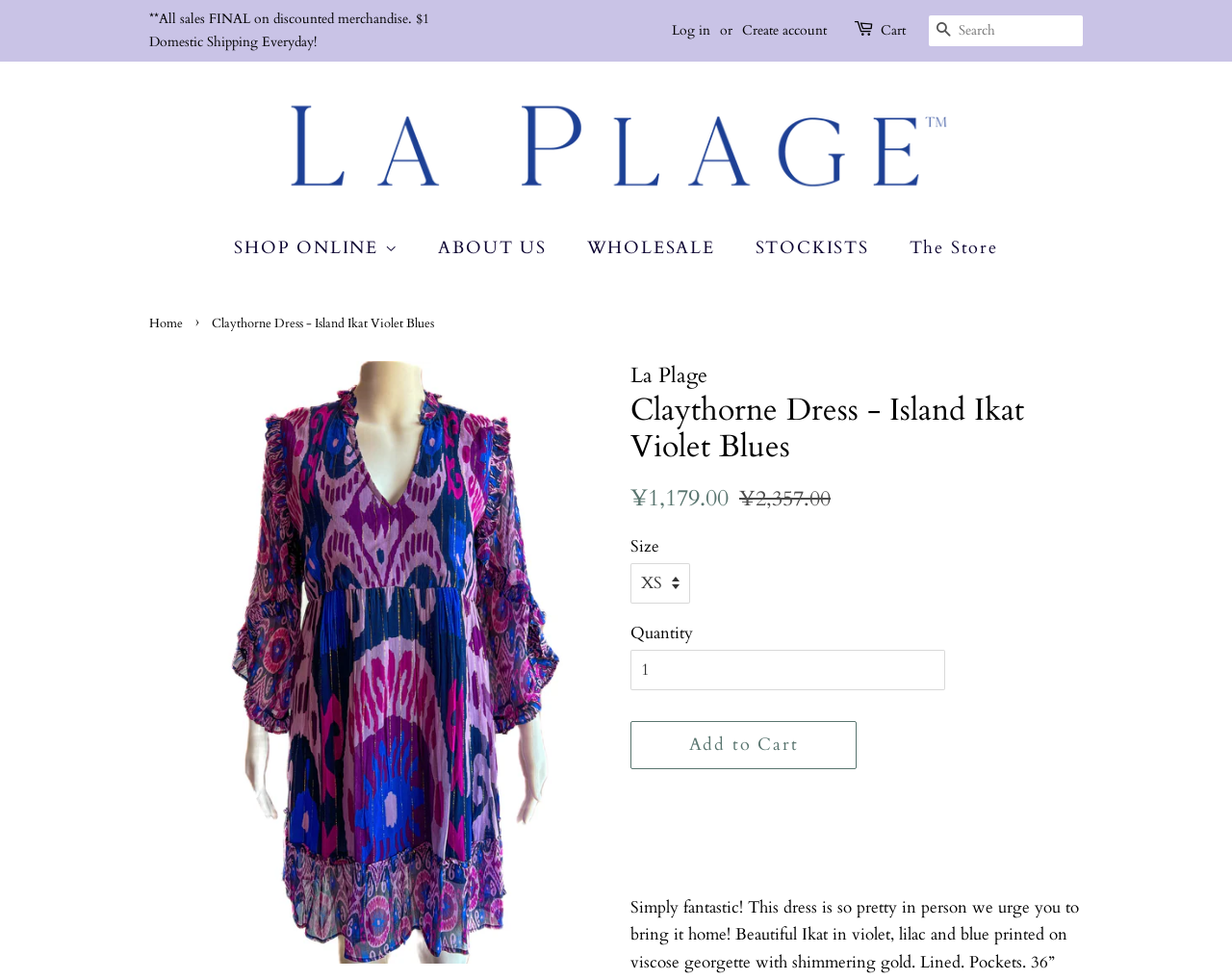Refer to the element description parent_node: Search aria-label="Search" name="q" placeholder="Search" and identify the corresponding bounding box in the screenshot. Format the coordinates as (top-left x, top-left y, bottom-right x, bottom-right y) with values in the range of 0 to 1.

[0.754, 0.016, 0.879, 0.047]